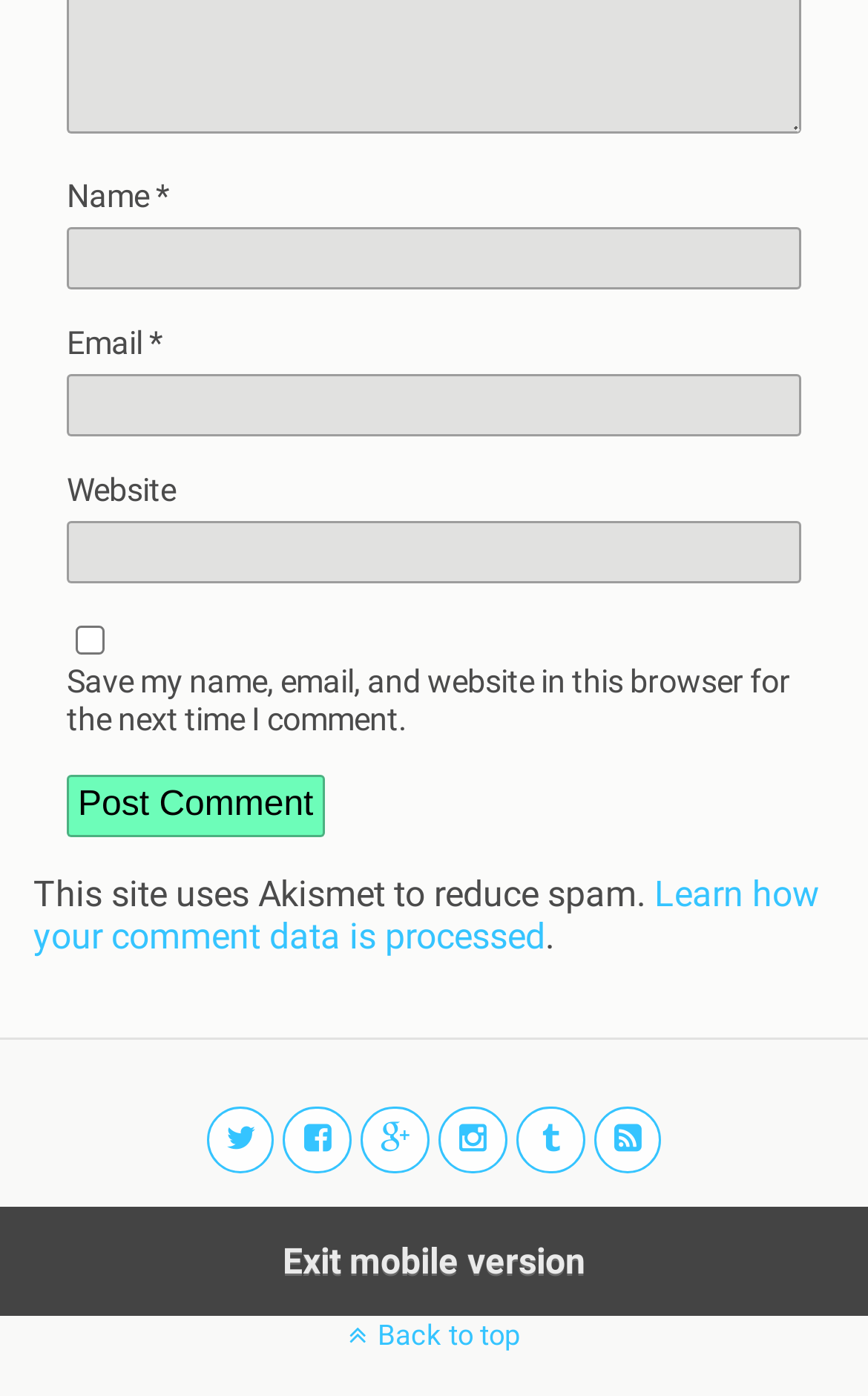Determine the bounding box coordinates for the area you should click to complete the following instruction: "Enter your name".

[0.077, 0.162, 0.923, 0.207]